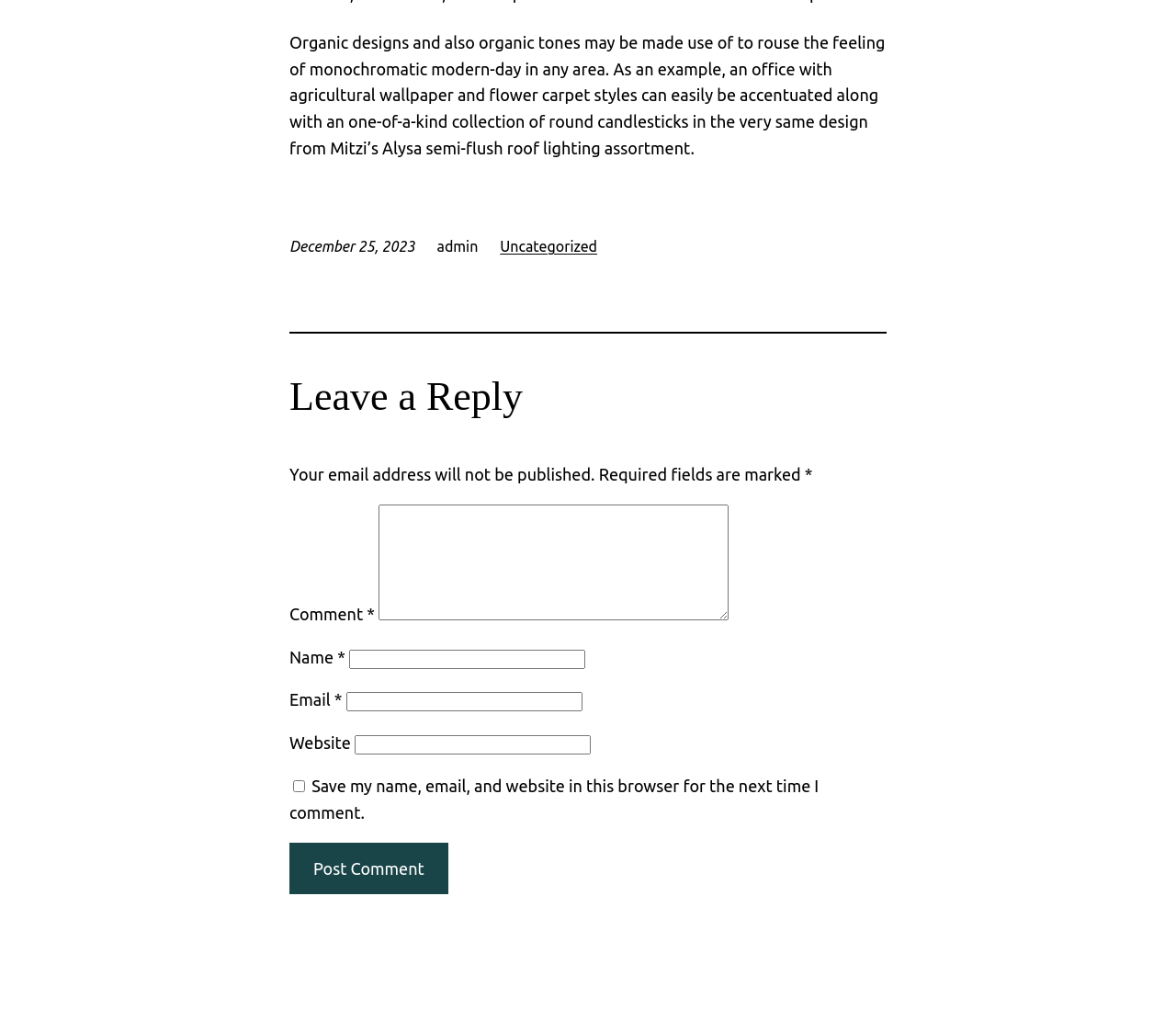What is the purpose of the checkbox?
Please answer the question as detailed as possible based on the image.

I found the purpose of the checkbox by reading the text associated with it, which says 'Save my name, email, and website in this browser for the next time I comment.' This suggests that the checkbox is used to save comment information for future use.